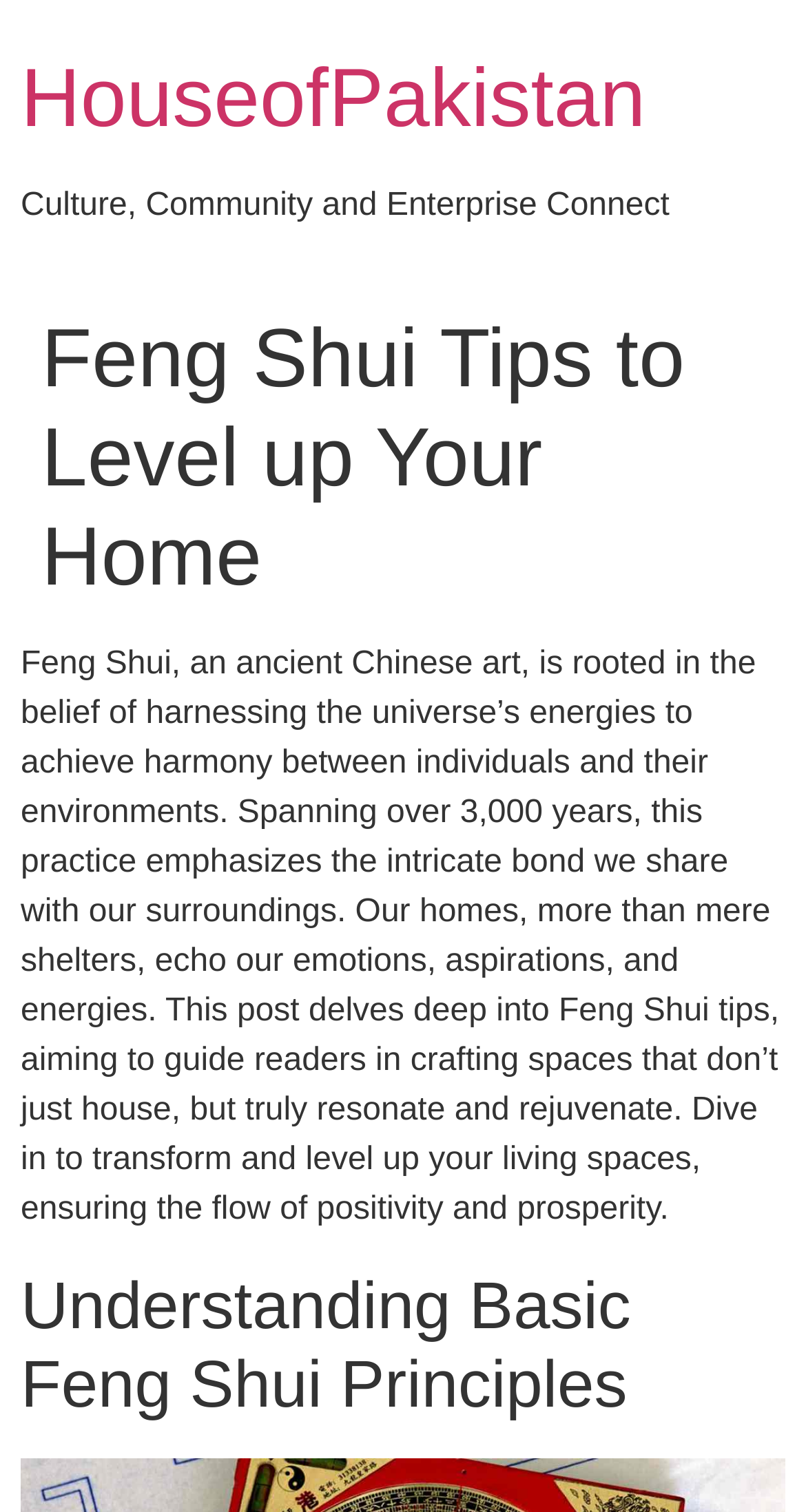Give an in-depth explanation of the webpage layout and content.

The webpage is about Feng Shui tips for creating a harmonious home. At the top left of the page, there is a heading that reads "HouseofPakistan" and a link with the same text. Below this, there is a static text that says "Culture, Community and Enterprise Connect". 

Further down, there is a larger header that spans almost the entire width of the page, with the title "Feng Shui Tips to Level up Your Home". Below this title, there is a lengthy paragraph that provides an introduction to Feng Shui, explaining its ancient roots, its emphasis on harmony between individuals and their environments, and its significance in creating spaces that resonate and rejuvenate. 

At the bottom of the page, there is another heading that reads "Understanding Basic Feng Shui Principles". This heading is positioned near the bottom of the page, indicating that the webpage will delve deeper into the principles of Feng Shui as the reader scrolls down.